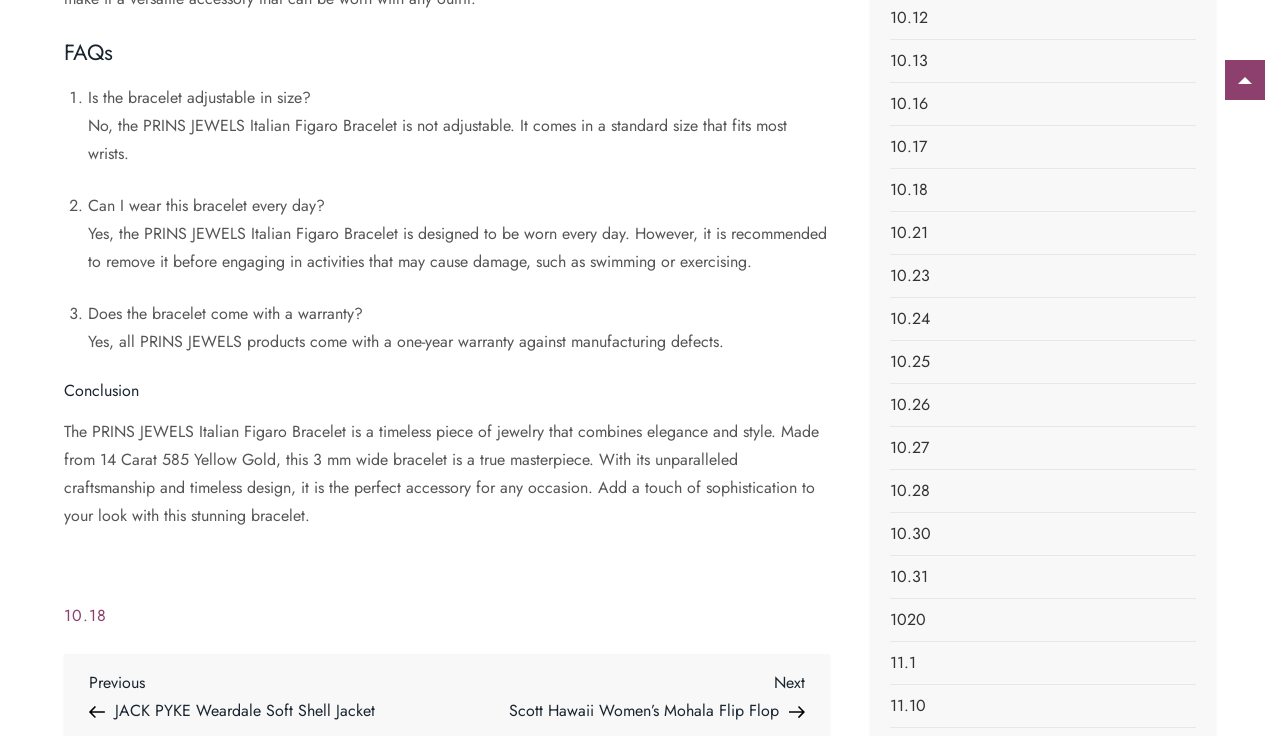Could you indicate the bounding box coordinates of the region to click in order to complete this instruction: "Click on 'Previous Post JACK PYKE Weardale Soft Shell Jacket'".

[0.07, 0.909, 0.349, 0.981]